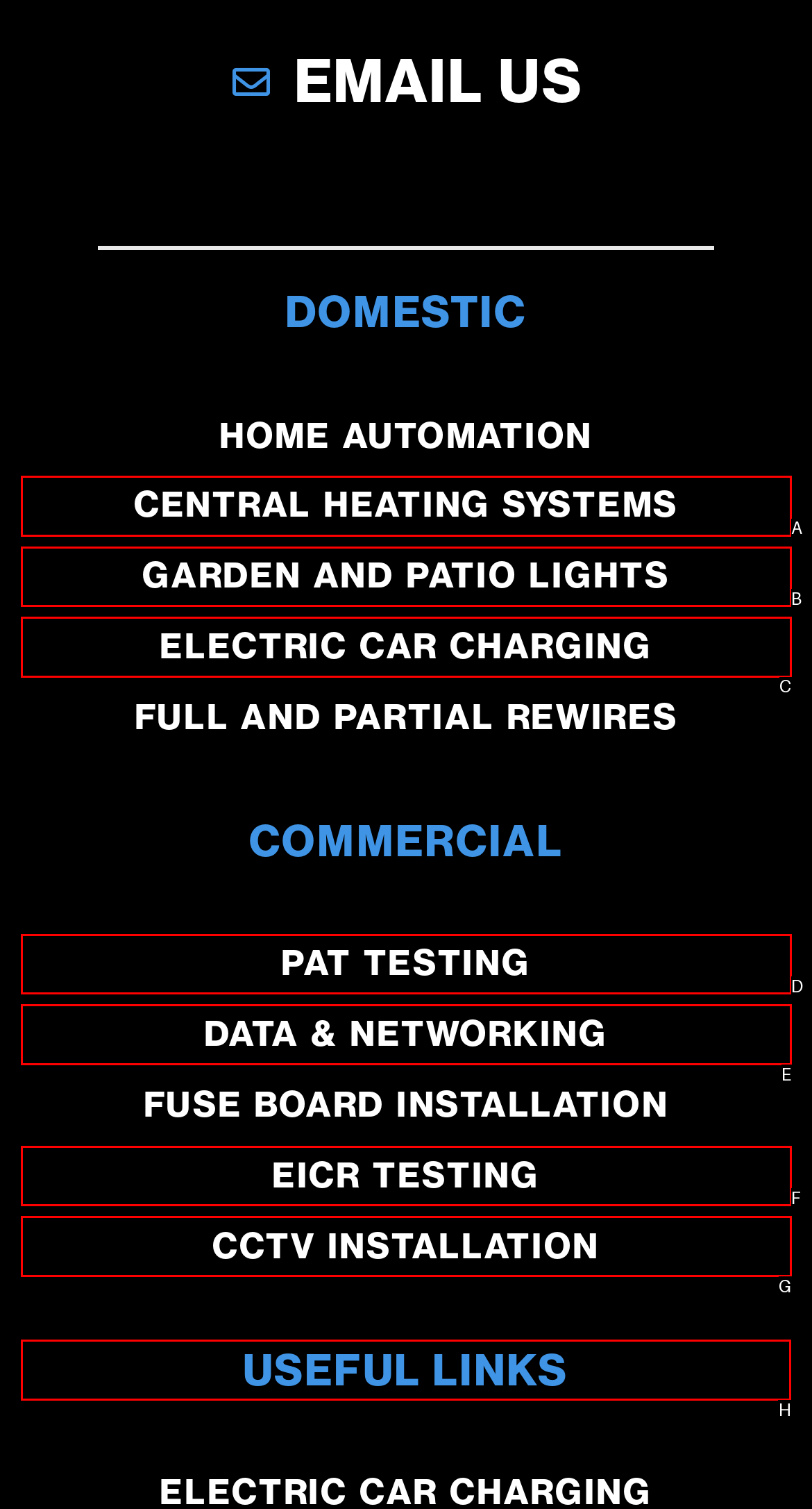Decide which HTML element to click to complete the task: check USEFUL LINKS Provide the letter of the appropriate option.

H